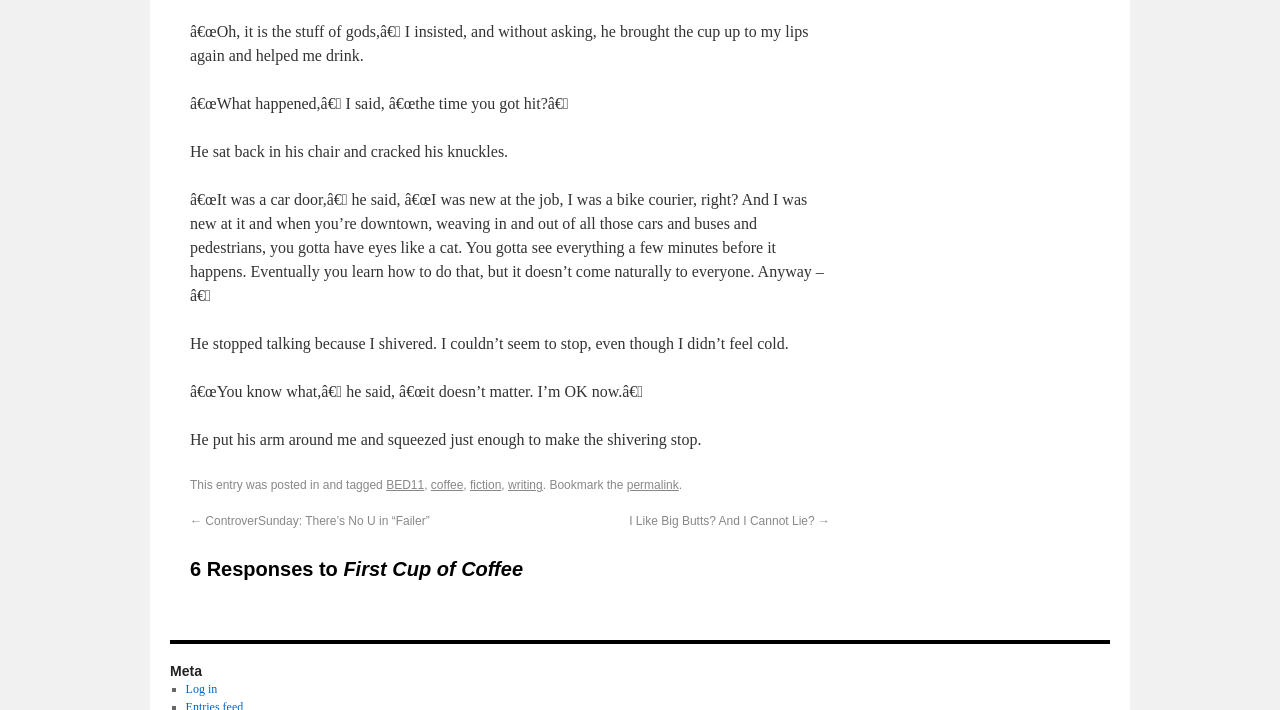How many responses are there to the post?
Answer with a single word or short phrase according to what you see in the image.

6